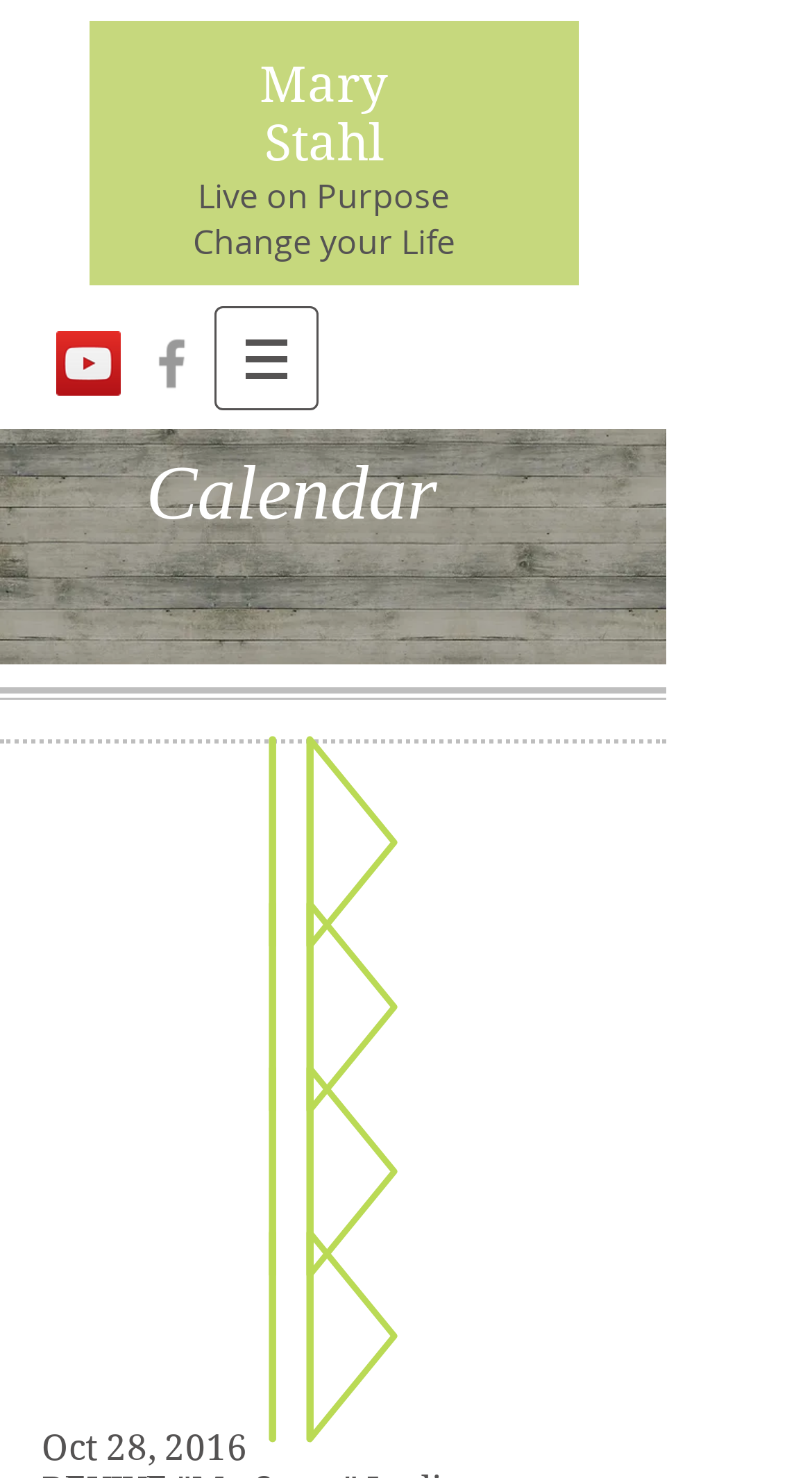What is the date mentioned at the bottom of the webpage?
From the screenshot, supply a one-word or short-phrase answer.

Oct 28, 2016